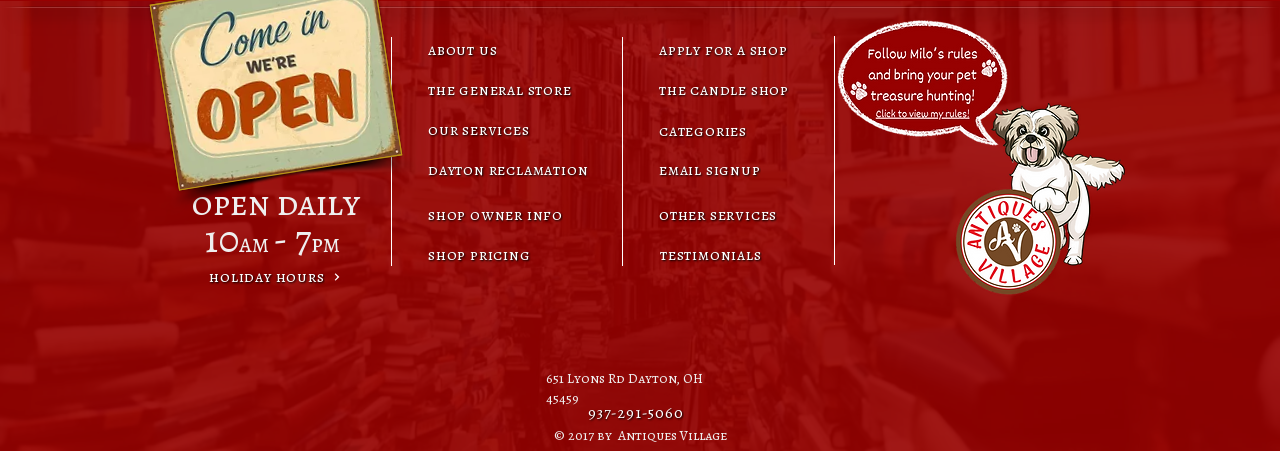Is there a link to apply for a shop?
Based on the screenshot, provide a one-word or short-phrase response.

Yes